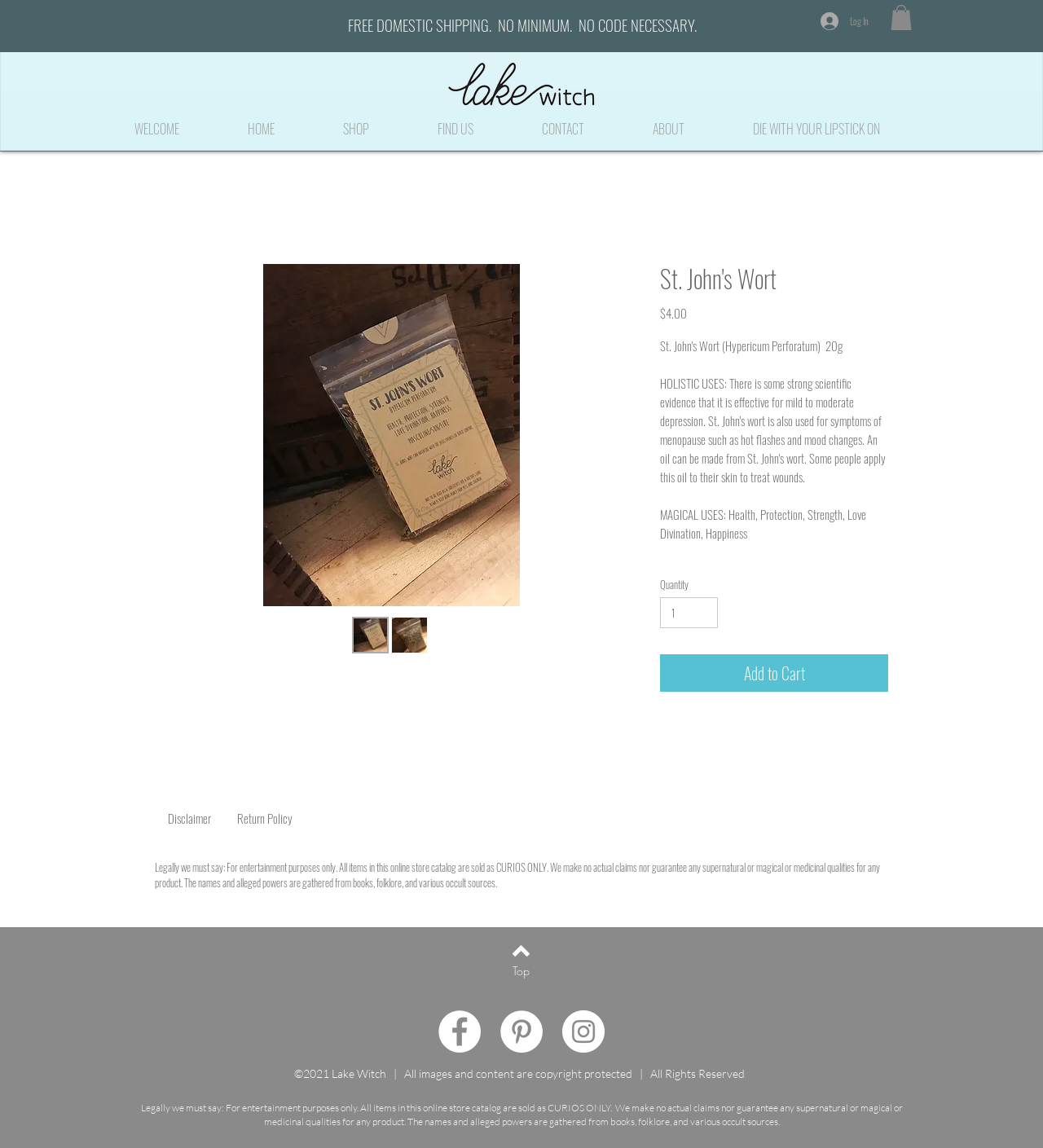Highlight the bounding box coordinates of the element that should be clicked to carry out the following instruction: "View the home page". The coordinates must be given as four float numbers ranging from 0 to 1, i.e., [left, top, right, bottom].

[0.226, 0.102, 0.317, 0.124]